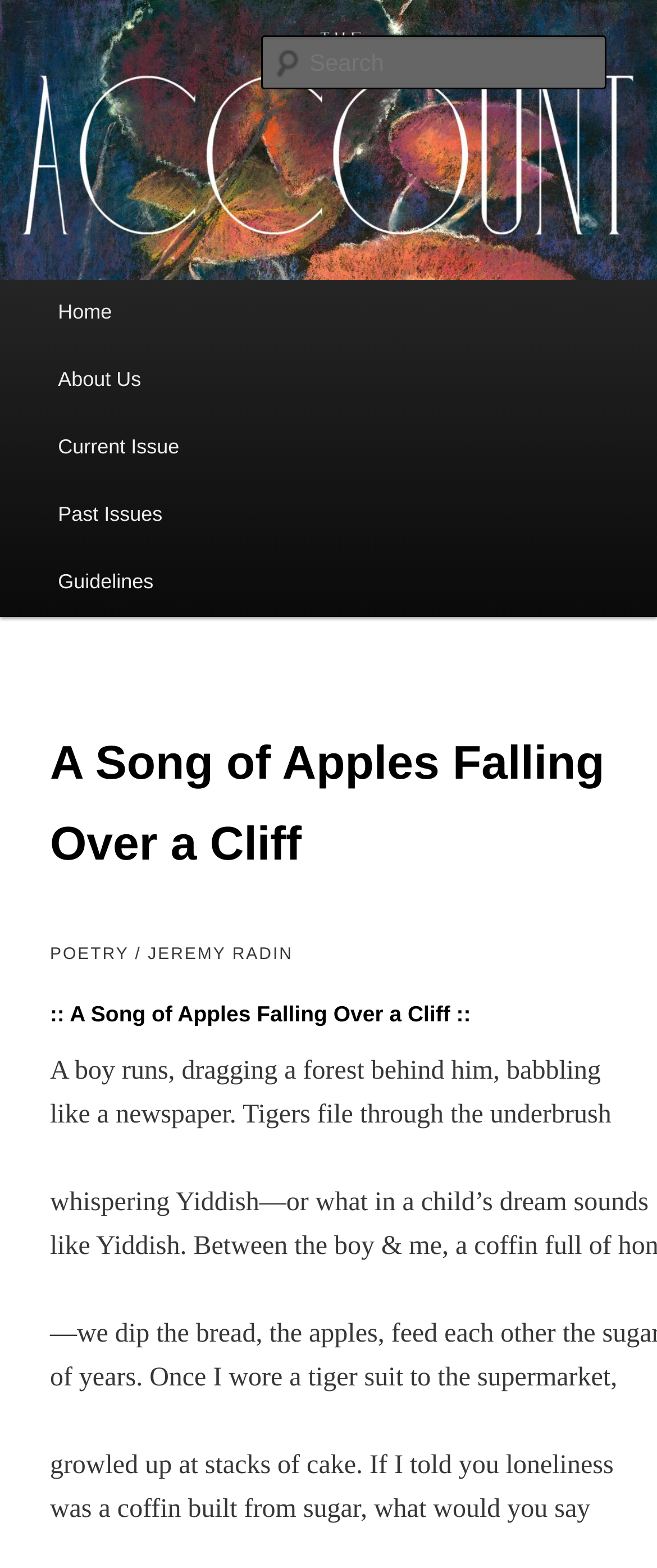Examine the image and give a thorough answer to the following question:
What are the main sections of the journal's website?

The main sections of the journal's website can be found in the links within the main menu, which include 'Home', 'About Us', 'Current Issue', 'Past Issues', and 'Guidelines'.